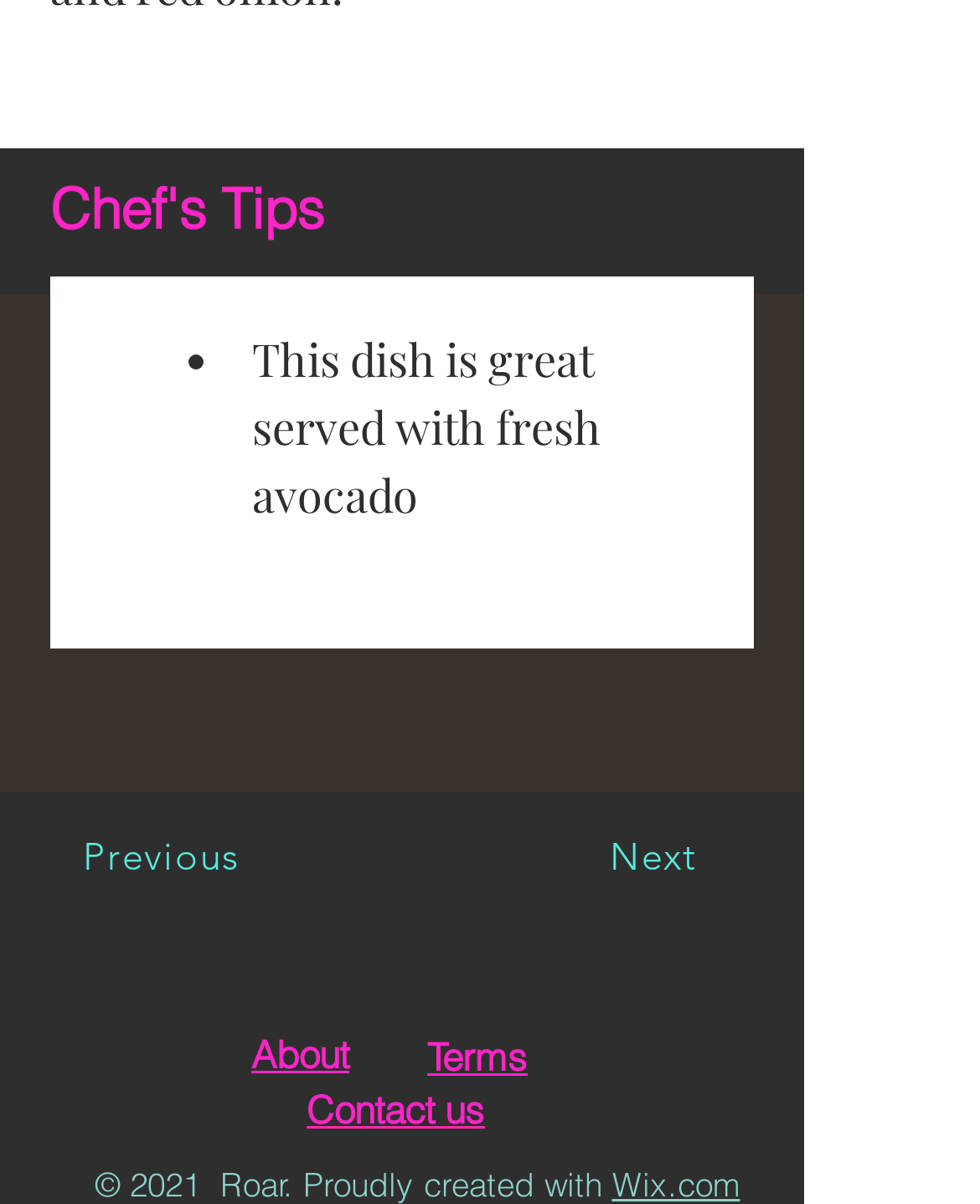Locate the bounding box coordinates of the element you need to click to accomplish the task described by this instruction: "Check the Terms".

[0.436, 0.858, 0.538, 0.897]